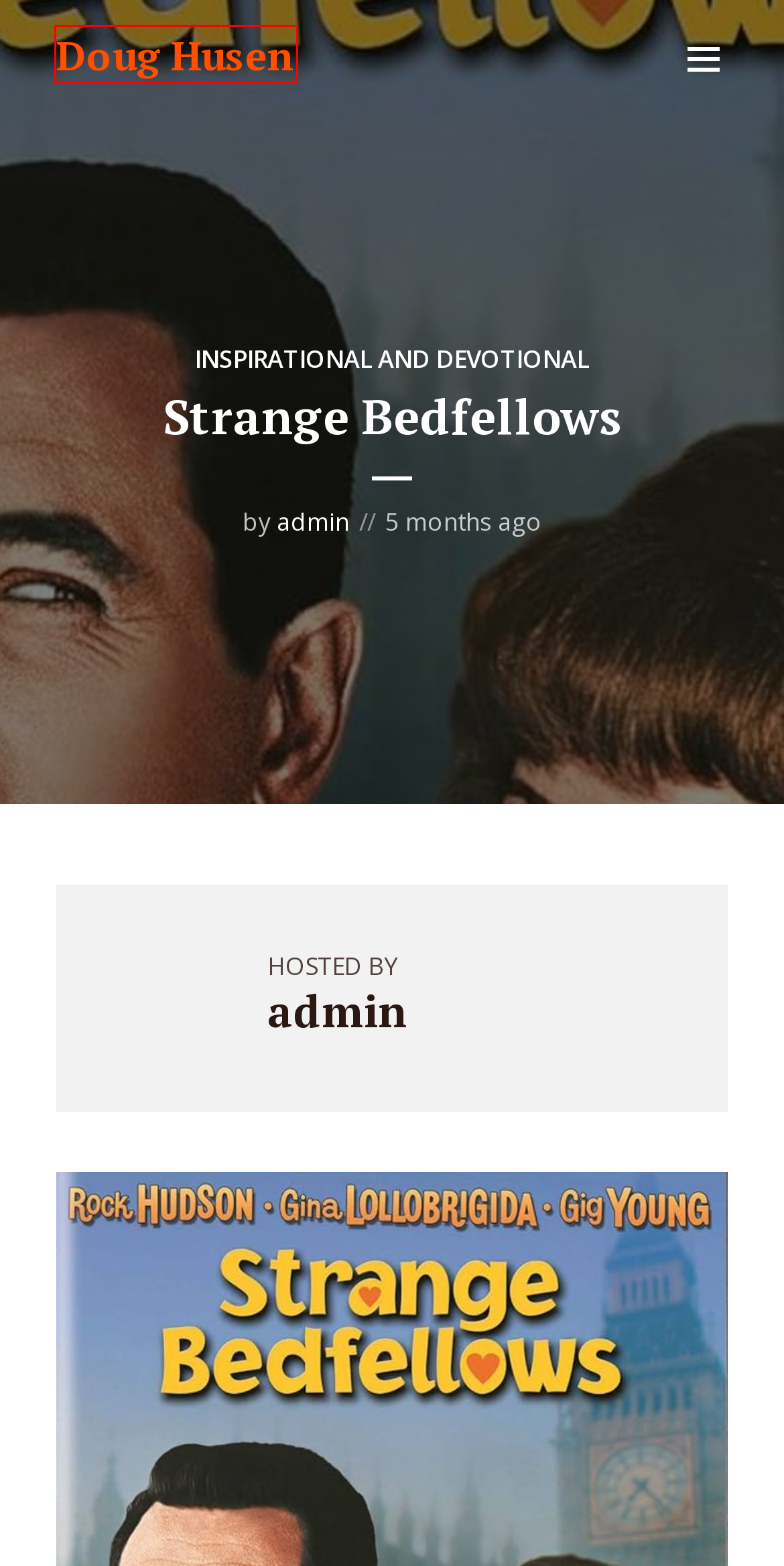Examine the screenshot of the webpage, noting the red bounding box around a UI element. Pick the webpage description that best matches the new page after the element in the red bounding box is clicked. Here are the candidates:
A. Spiritual Goals for 2024 – Doug Husen
B. Causes We Care About – Doug Husen
C. He Gets Us – Doug Husen
D. Get In Line With The Prostitutes – Doug Husen
E. Public Service – Doug Husen
F. Doug Husen – Helping people take their next step in spiritual growth.
G. Inspirational and Devotional – Doug Husen
H. Offended – Doug Husen

F